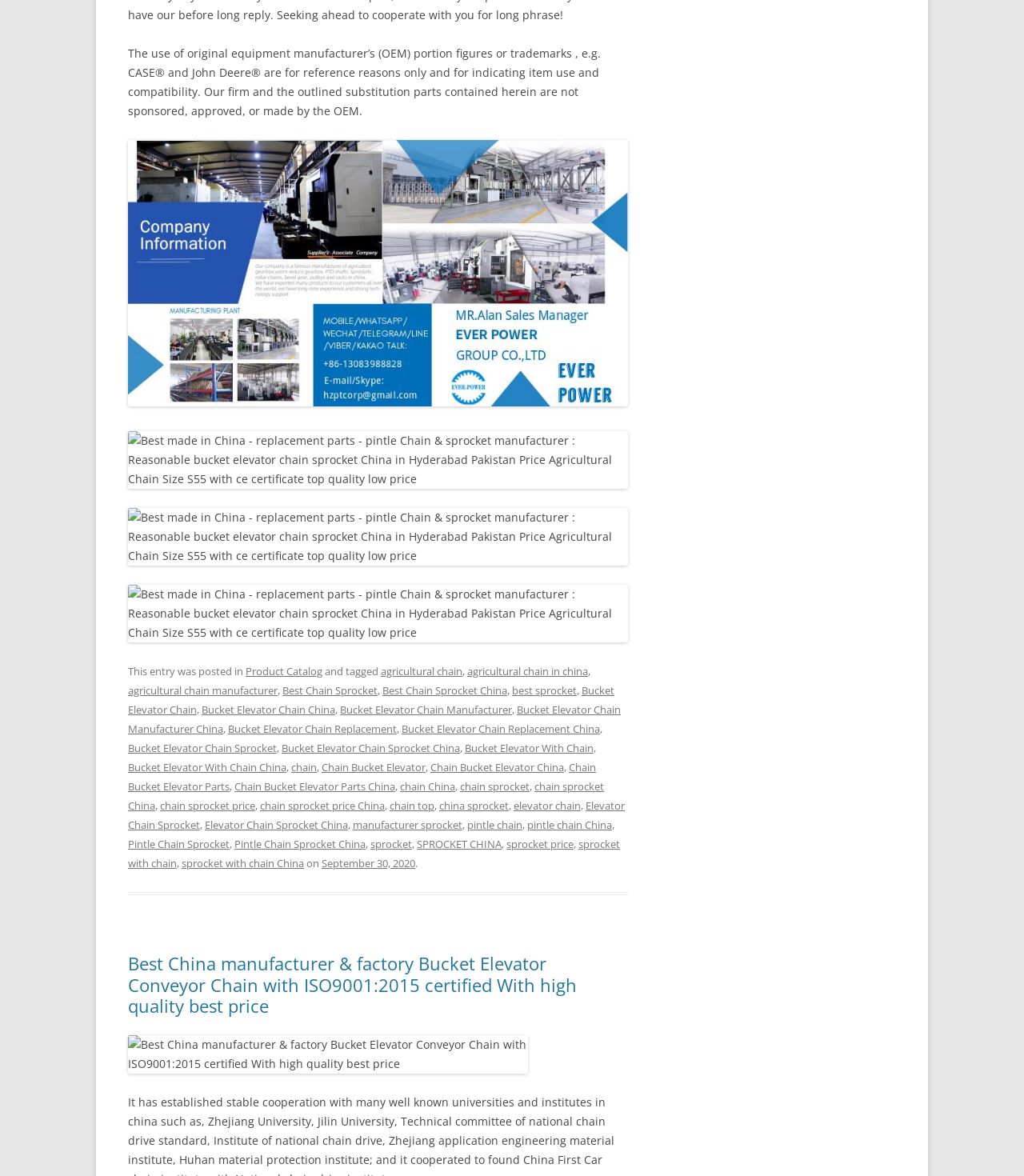Please locate the bounding box coordinates of the element that should be clicked to complete the given instruction: "click the link to view Bucket Elevator Chain Sprocket China".

[0.275, 0.63, 0.449, 0.642]